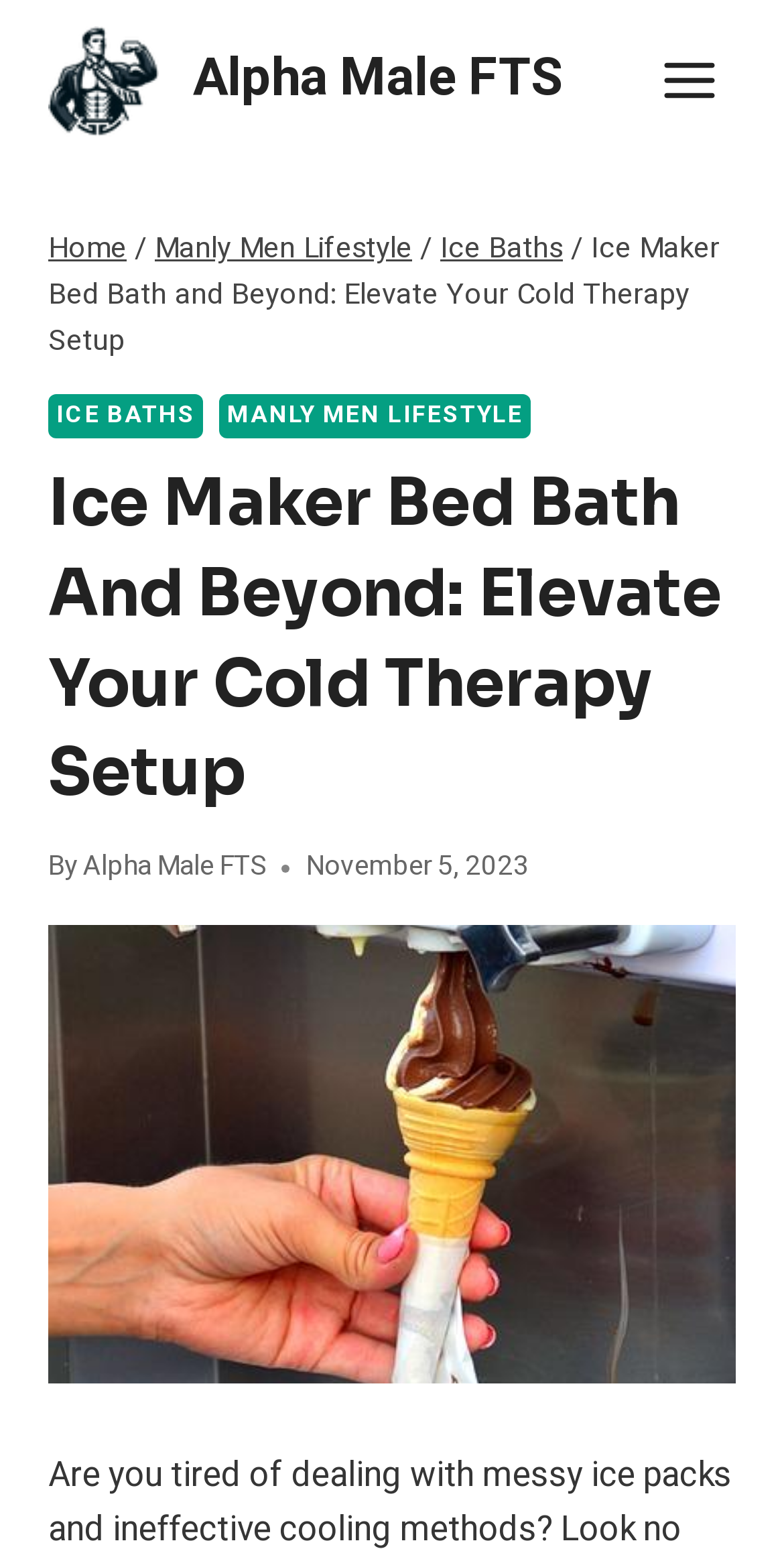Determine the bounding box coordinates of the clickable area required to perform the following instruction: "Click the 'Open menu' button". The coordinates should be represented as four float numbers between 0 and 1: [left, top, right, bottom].

[0.819, 0.025, 0.938, 0.079]